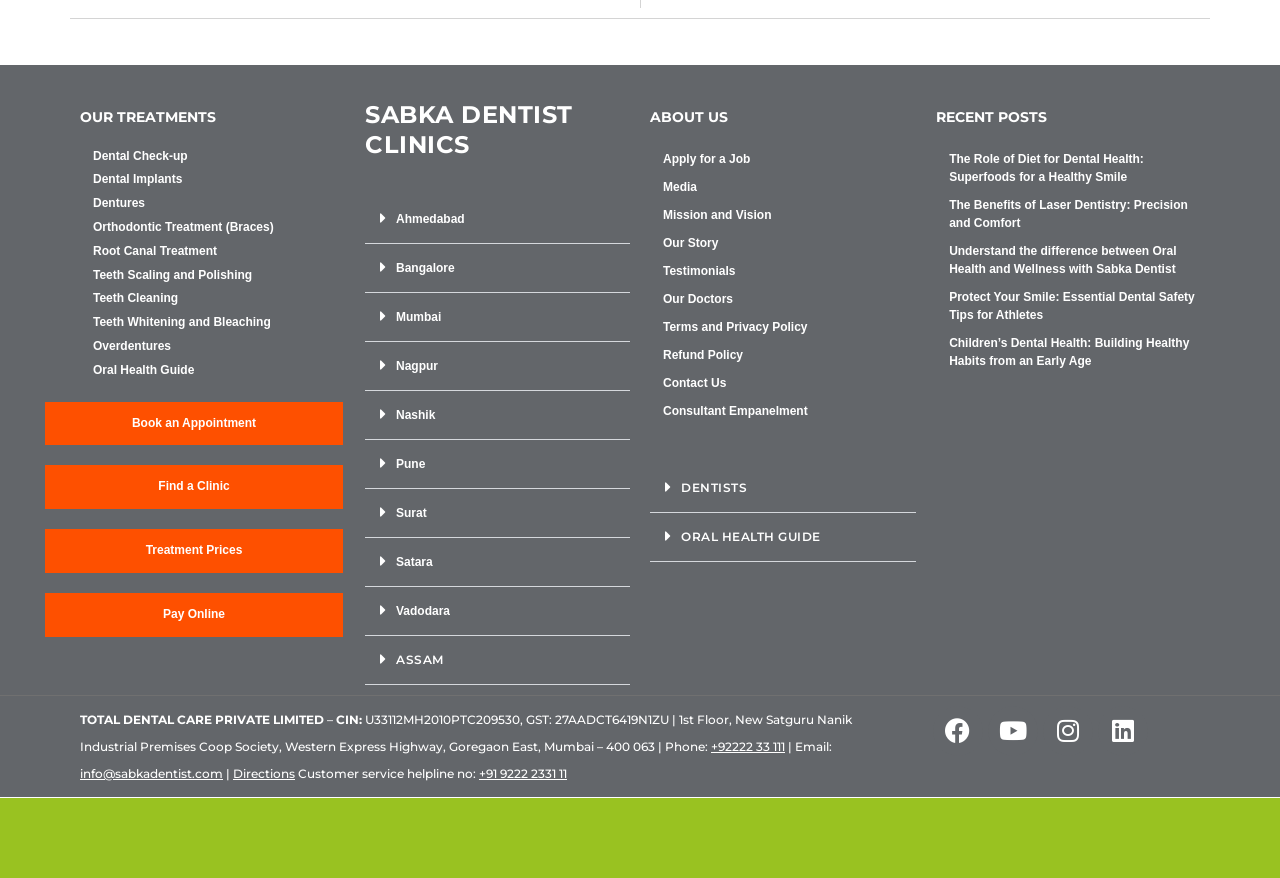What is the location of Sabka Dentist?
Based on the visual, give a brief answer using one word or a short phrase.

Goregaon East, Mumbai